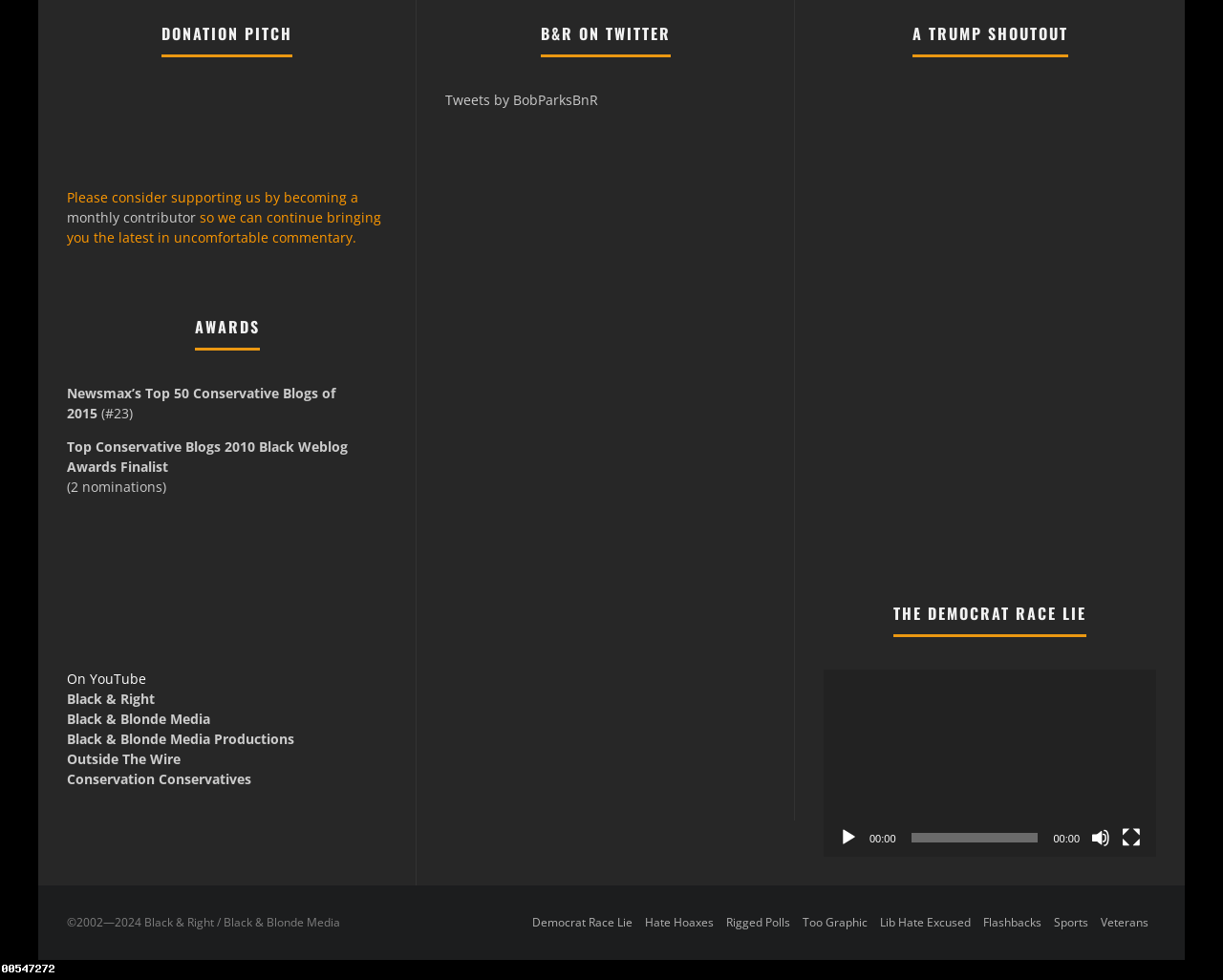Please indicate the bounding box coordinates of the element's region to be clicked to achieve the instruction: "Log in to the website". Provide the coordinates as four float numbers between 0 and 1, i.e., [left, top, right, bottom].

None